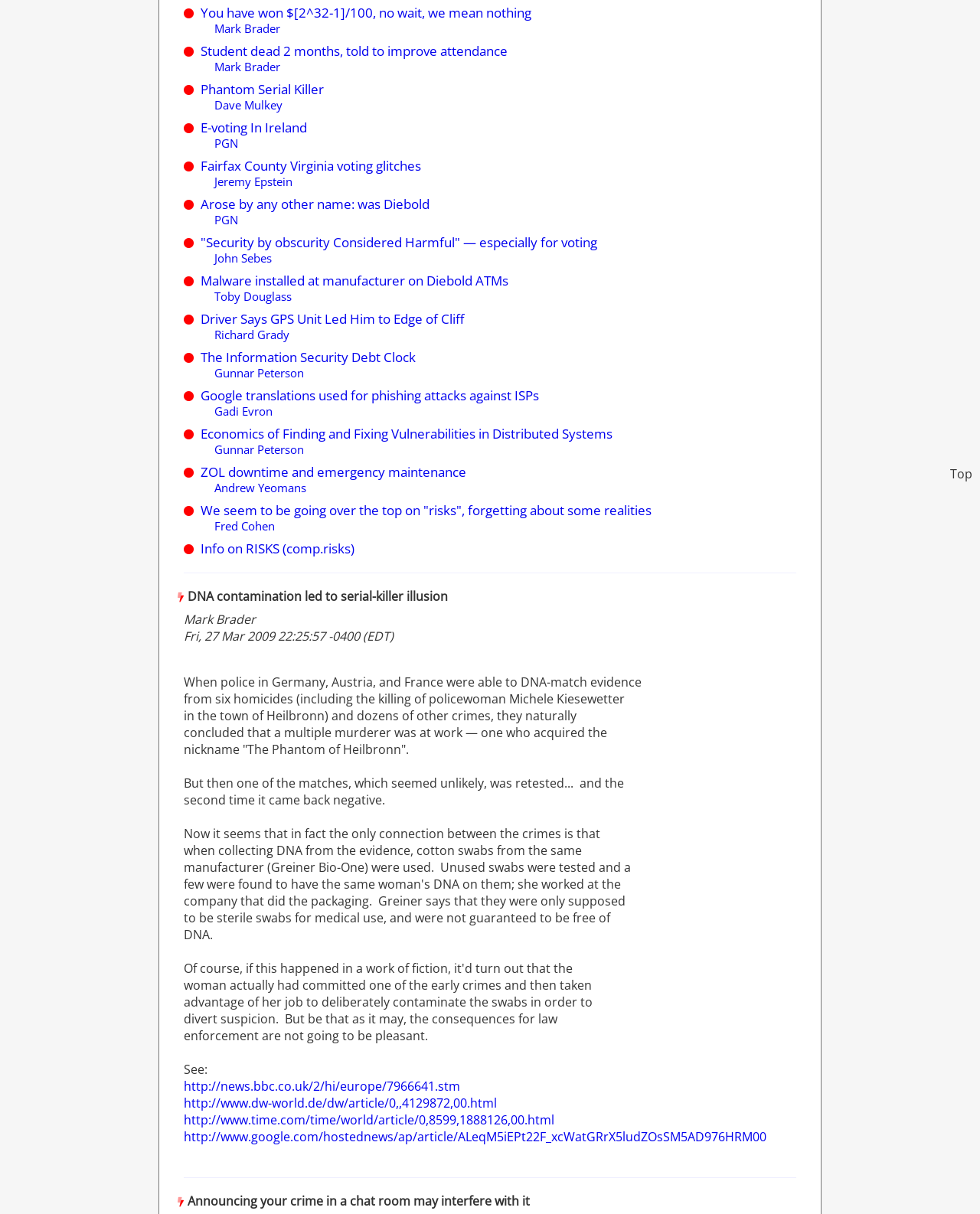Find the bounding box coordinates for the element described here: "Info on RISKS (comp.risks)".

[0.205, 0.445, 0.362, 0.459]